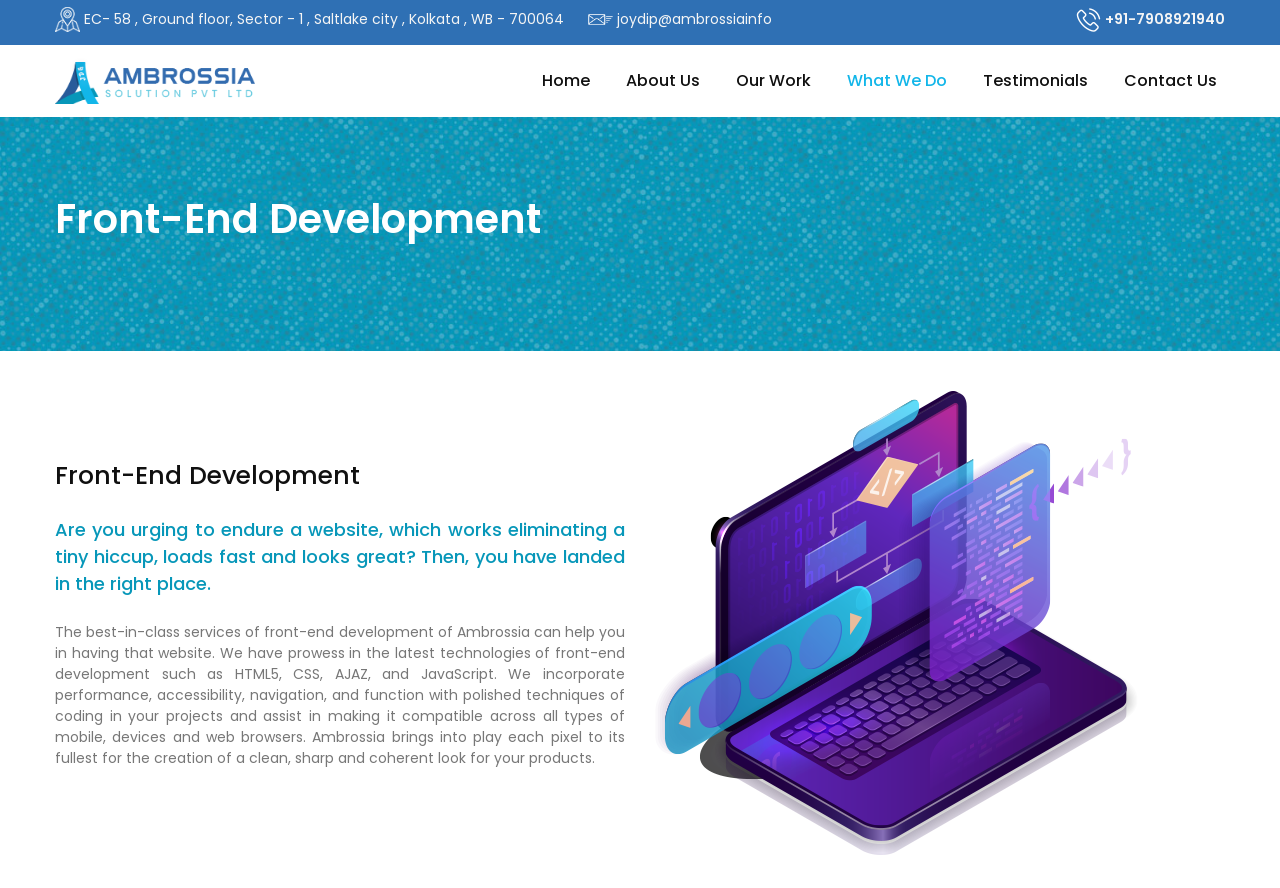Please indicate the bounding box coordinates for the clickable area to complete the following task: "Contact Ambossia via email". The coordinates should be specified as four float numbers between 0 and 1, i.e., [left, top, right, bottom].

[0.459, 0.008, 0.603, 0.034]